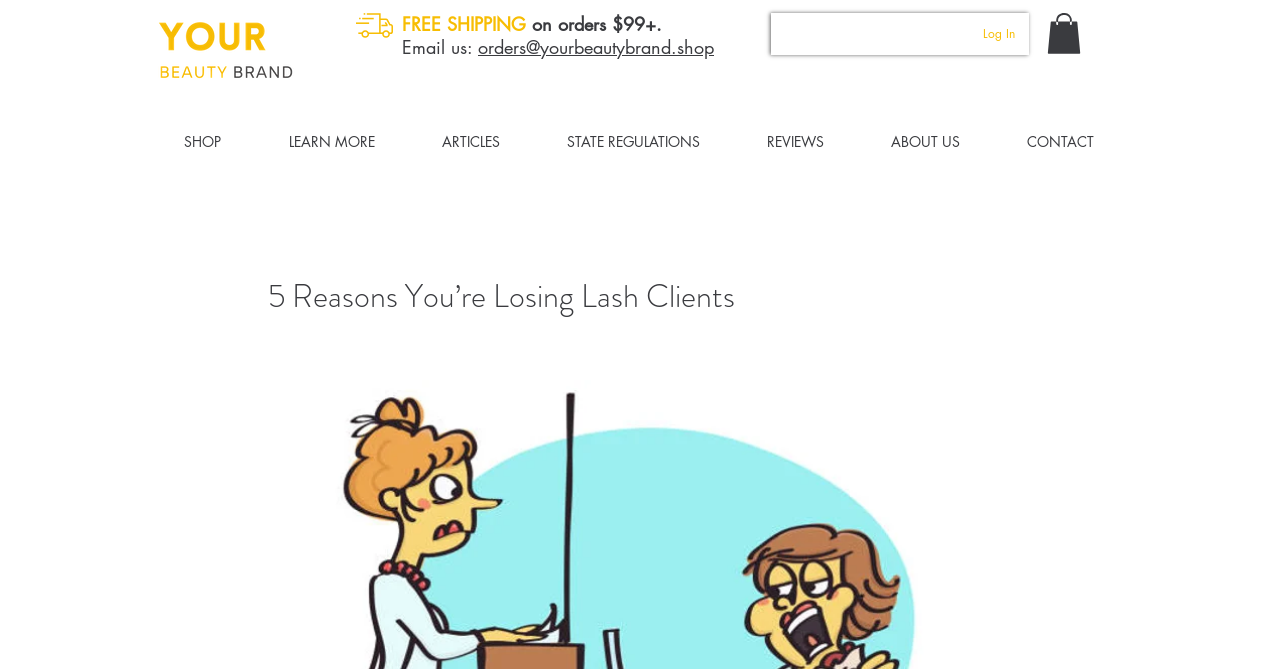Find the bounding box coordinates of the element's region that should be clicked in order to follow the given instruction: "Contact us via email". The coordinates should consist of four float numbers between 0 and 1, i.e., [left, top, right, bottom].

[0.373, 0.052, 0.558, 0.087]